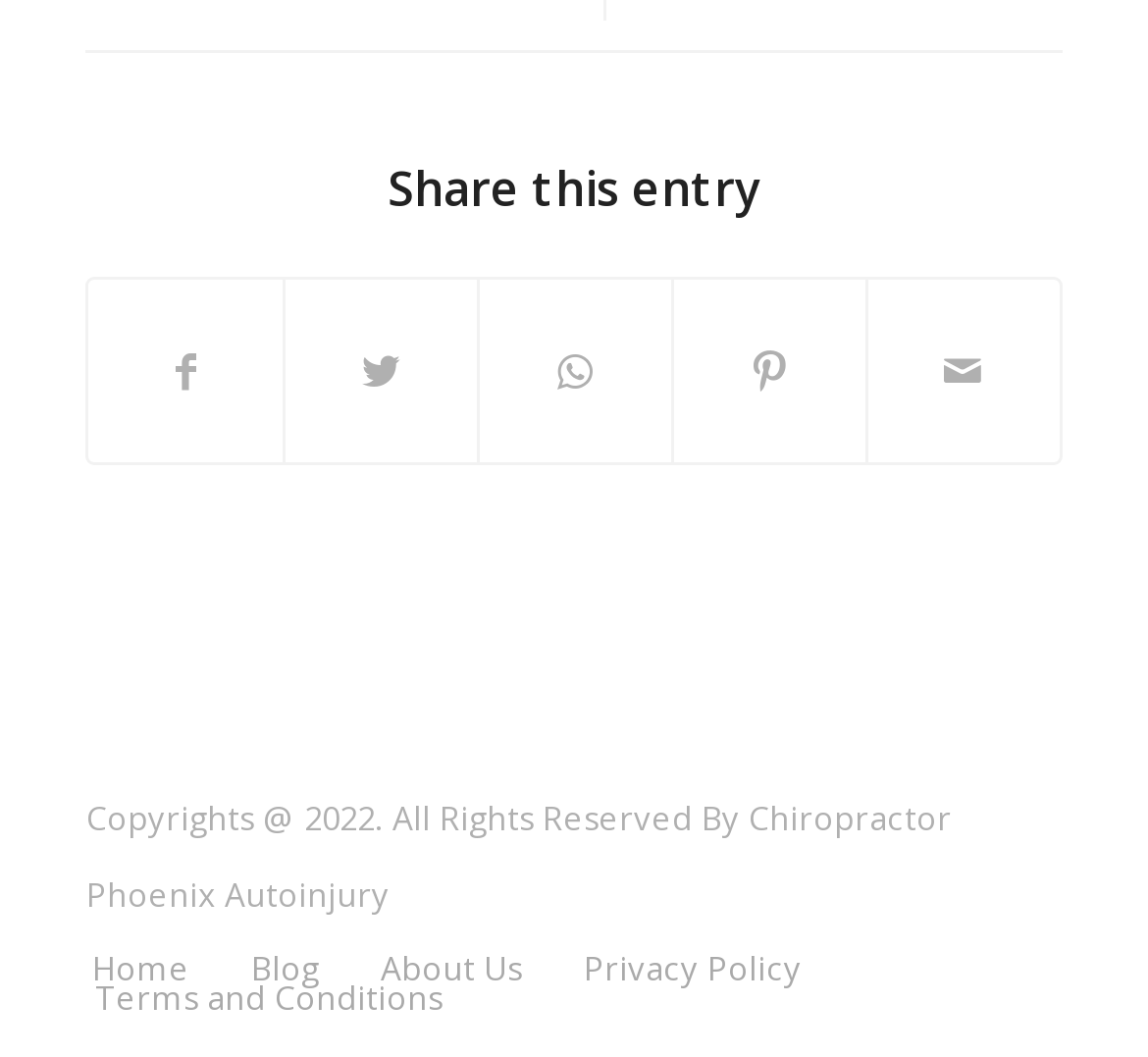Identify the bounding box coordinates for the UI element described as: "Blog".

[0.219, 0.893, 0.278, 0.935]